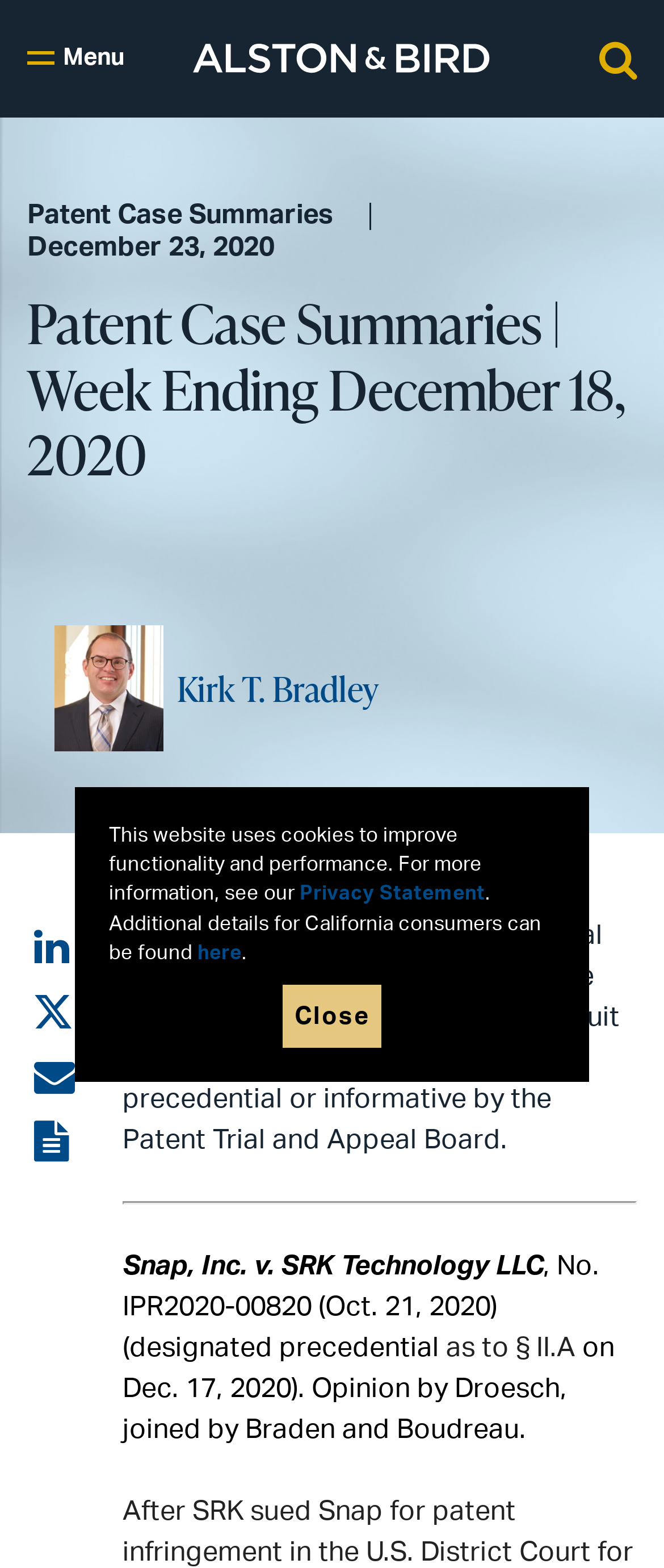What is the name of the author mentioned in the webpage?
Please provide a single word or phrase as the answer based on the screenshot.

Kirk T. Bradley